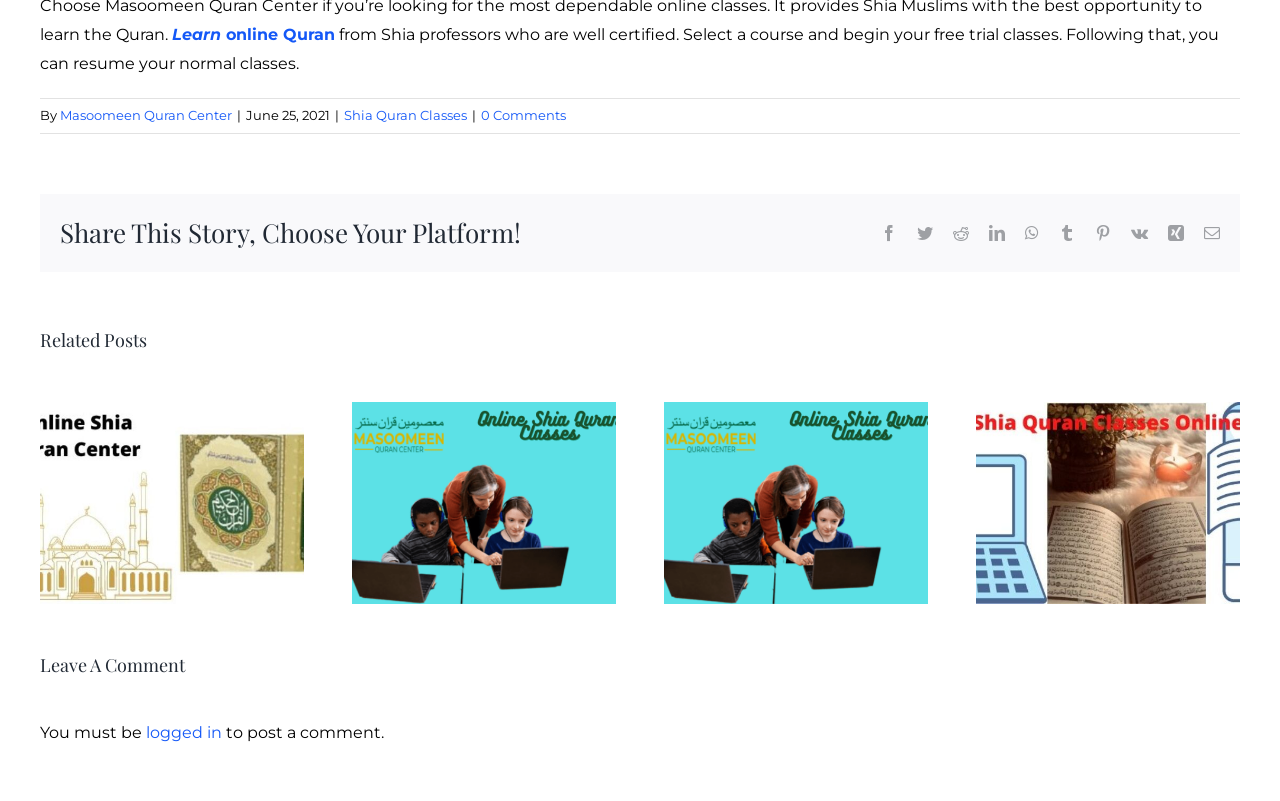Bounding box coordinates are specified in the format (top-left x, top-left y, bottom-right x, bottom-right y). All values are floating point numbers bounded between 0 and 1. Please provide the bounding box coordinate of the region this sentence describes: Learn online Quran

[0.134, 0.031, 0.262, 0.055]